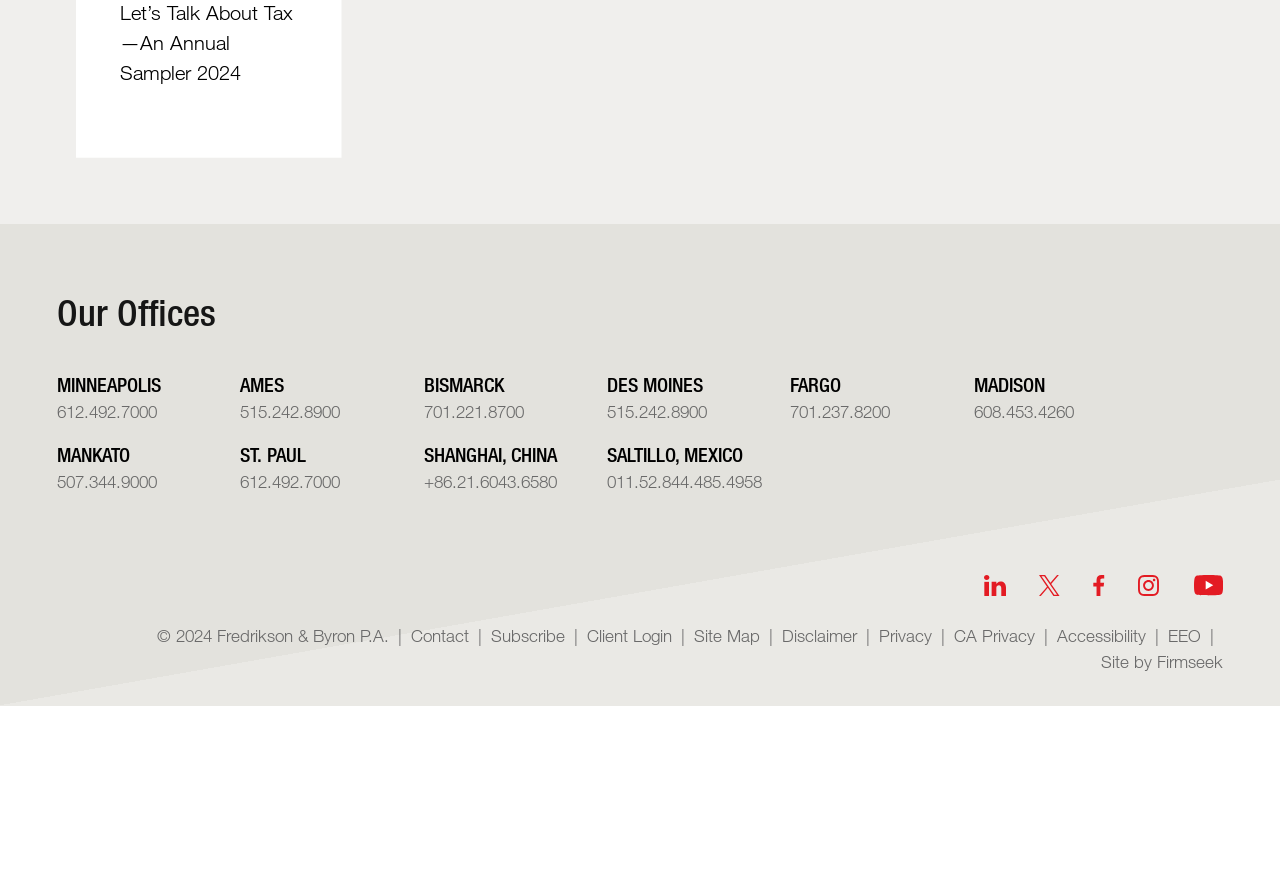Give a succinct answer to this question in a single word or phrase: 
How many office locations are listed?

10